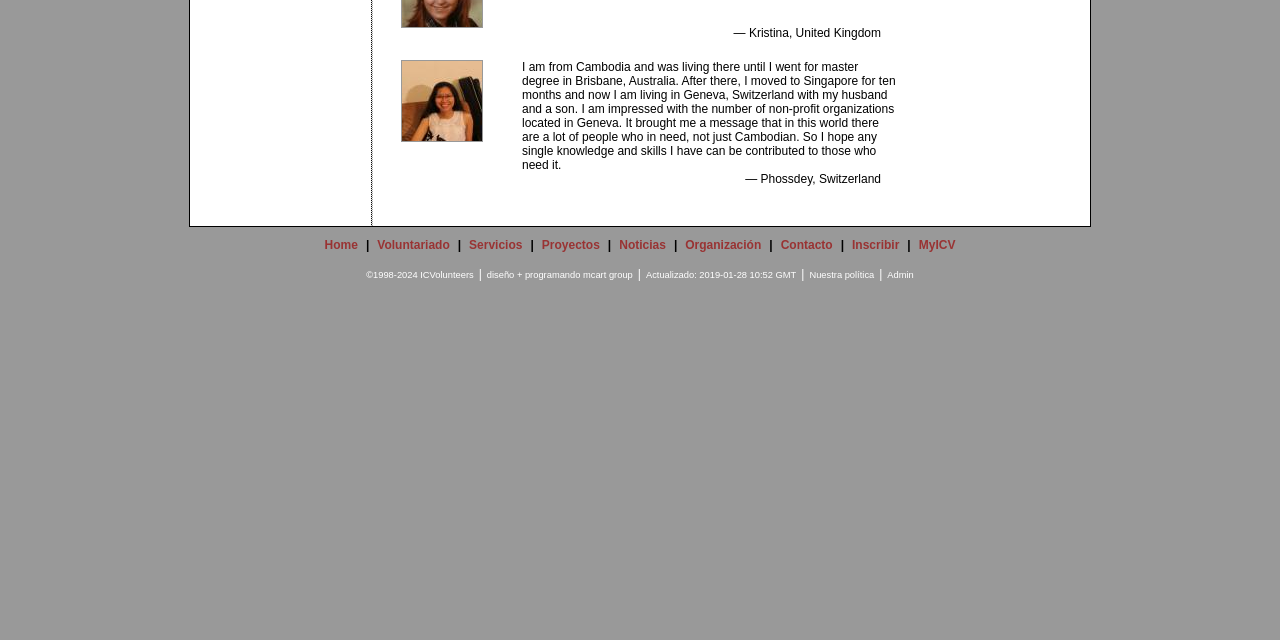Determine the bounding box for the HTML element described here: "mcart group". The coordinates should be given as [left, top, right, bottom] with each number being a float between 0 and 1.

[0.455, 0.422, 0.494, 0.438]